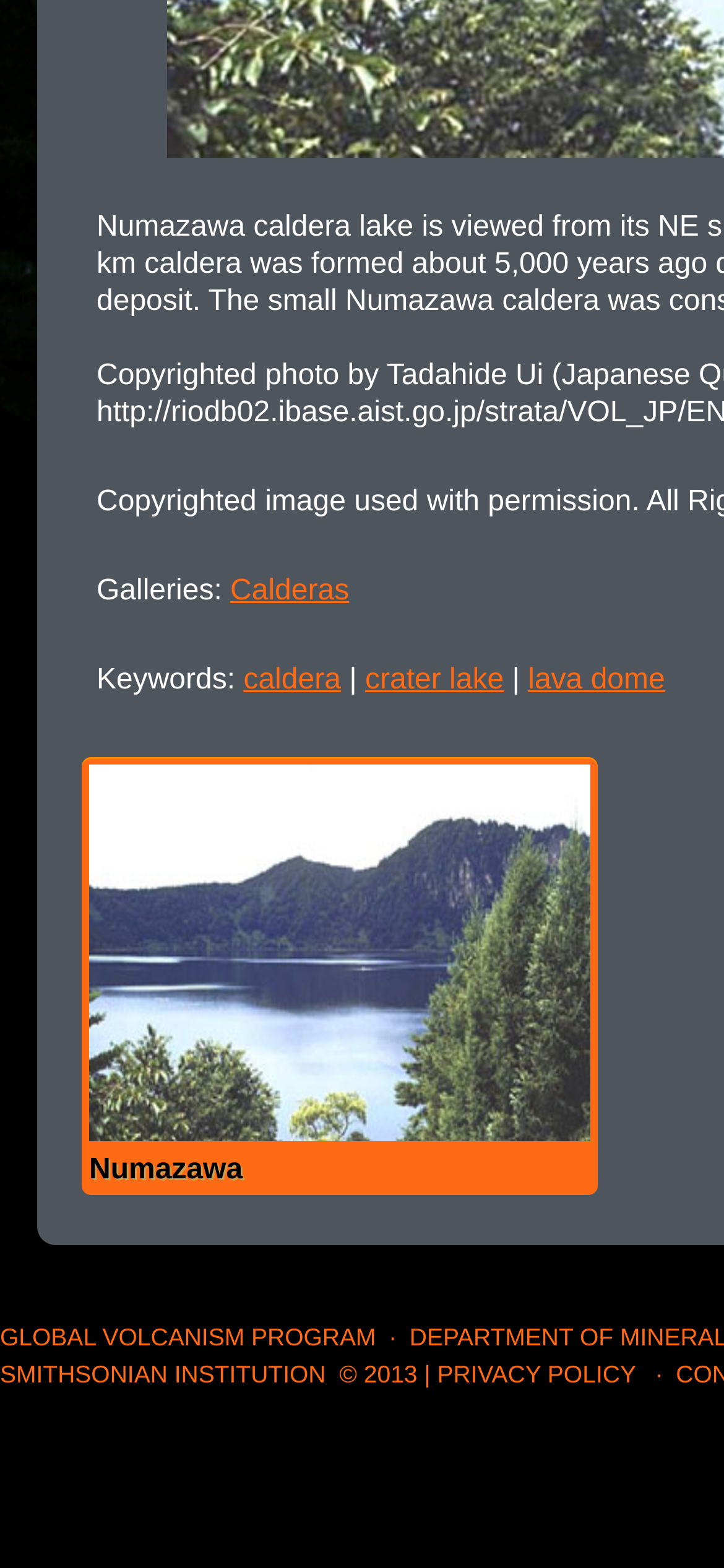Please examine the image and provide a detailed answer to the question: What is the name of the volcano associated with the image?

The image is linked to the text 'Numazawa', which suggests that the image is related to the Numazawa volcano.